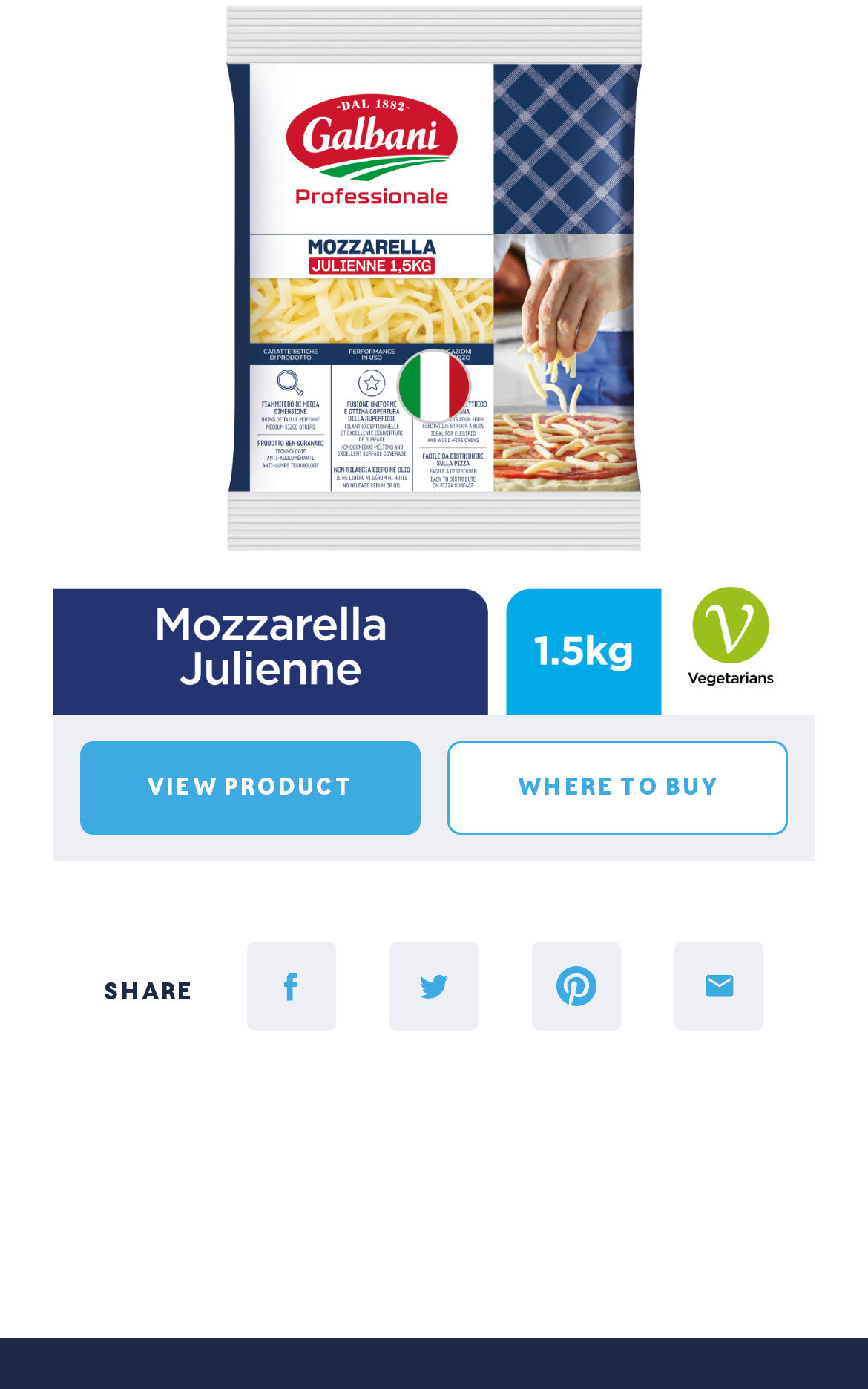Respond to the following question using a concise word or phrase: 
What is the first product category?

BRITISH PORTFOLIO